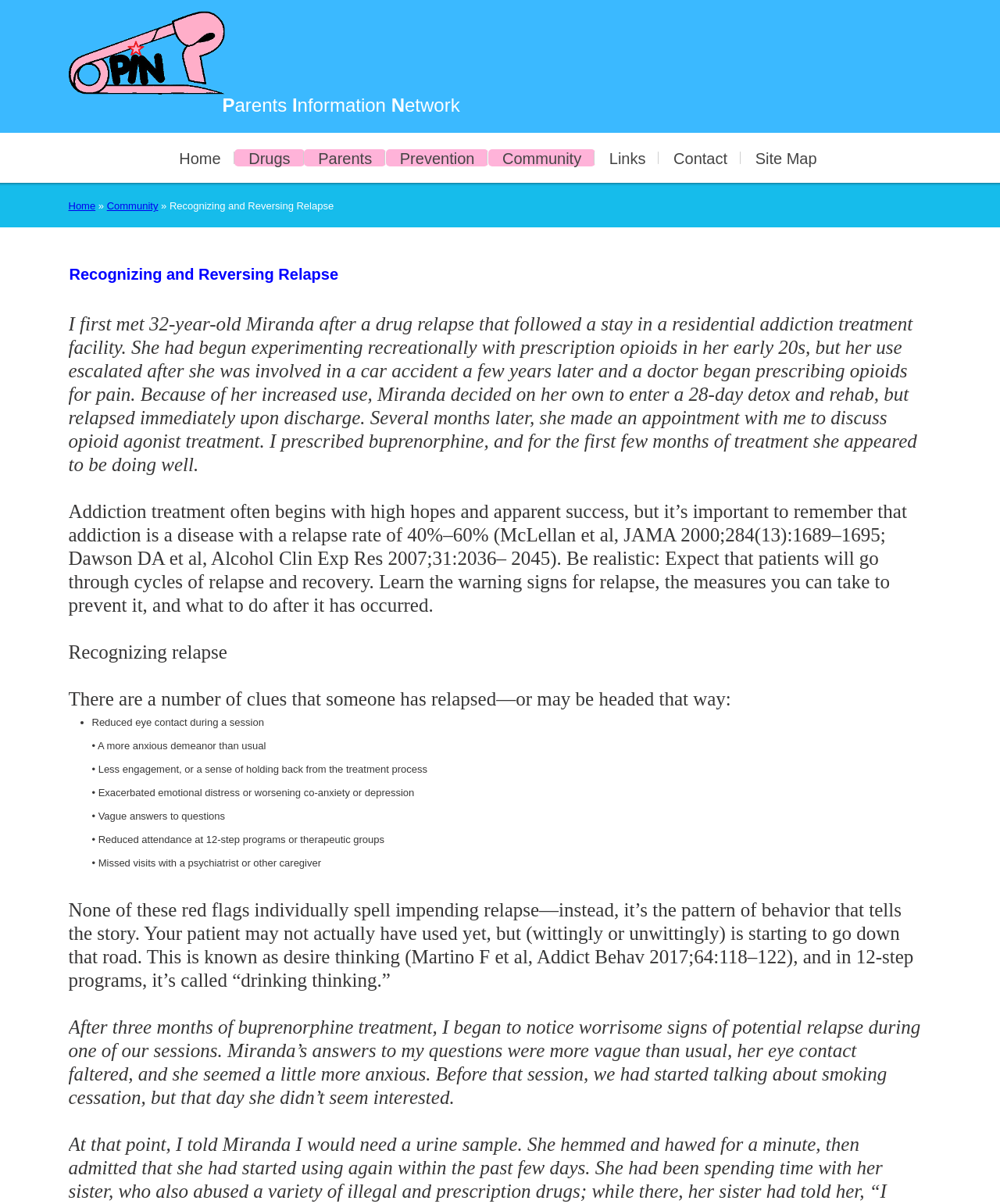Pinpoint the bounding box coordinates of the clickable area needed to execute the instruction: "Search for something". The coordinates should be specified as four float numbers between 0 and 1, i.e., [left, top, right, bottom].

None